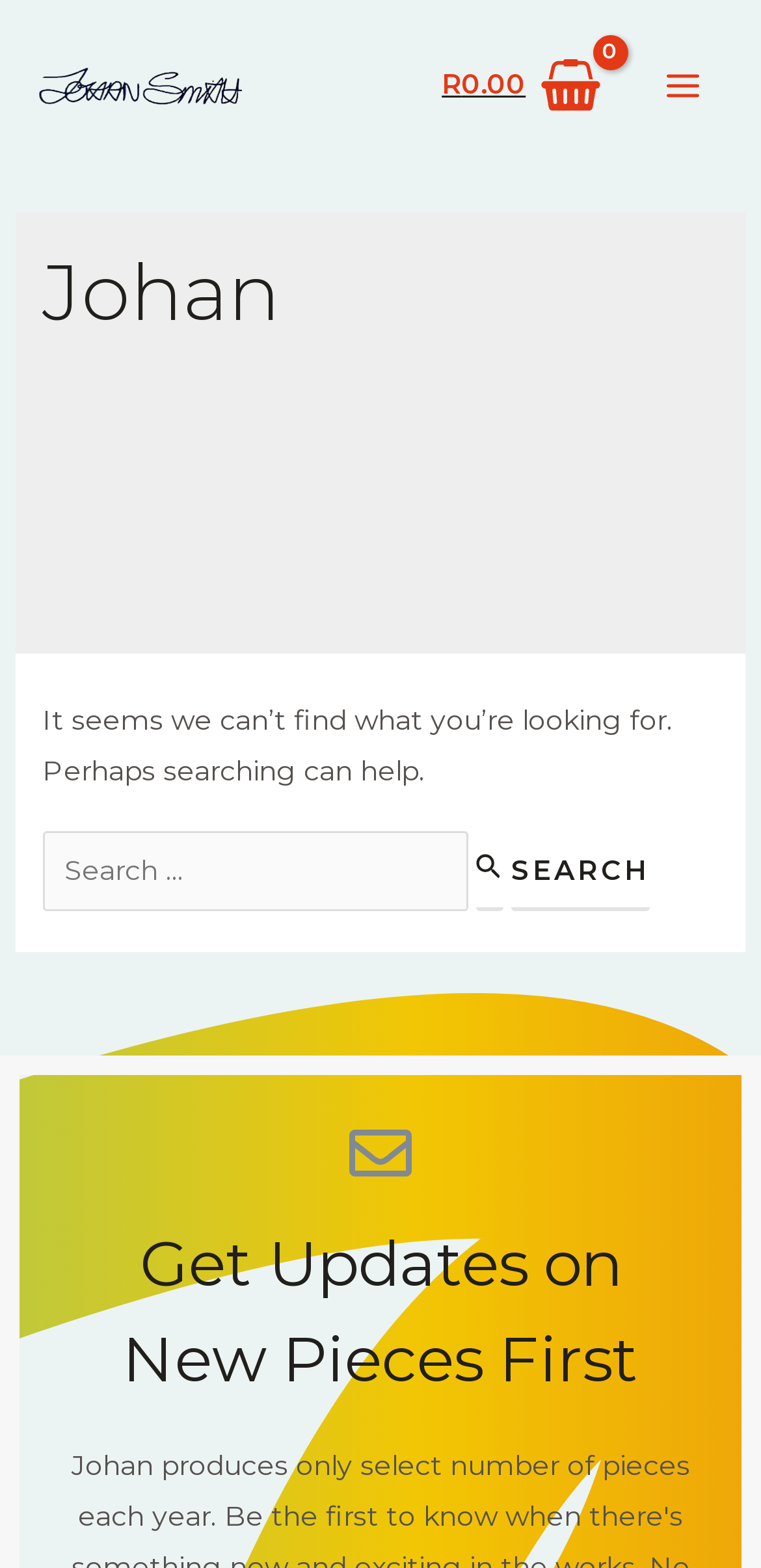Respond with a single word or phrase for the following question: 
What is the name of the art gallery?

Johan Smith Art Gallery